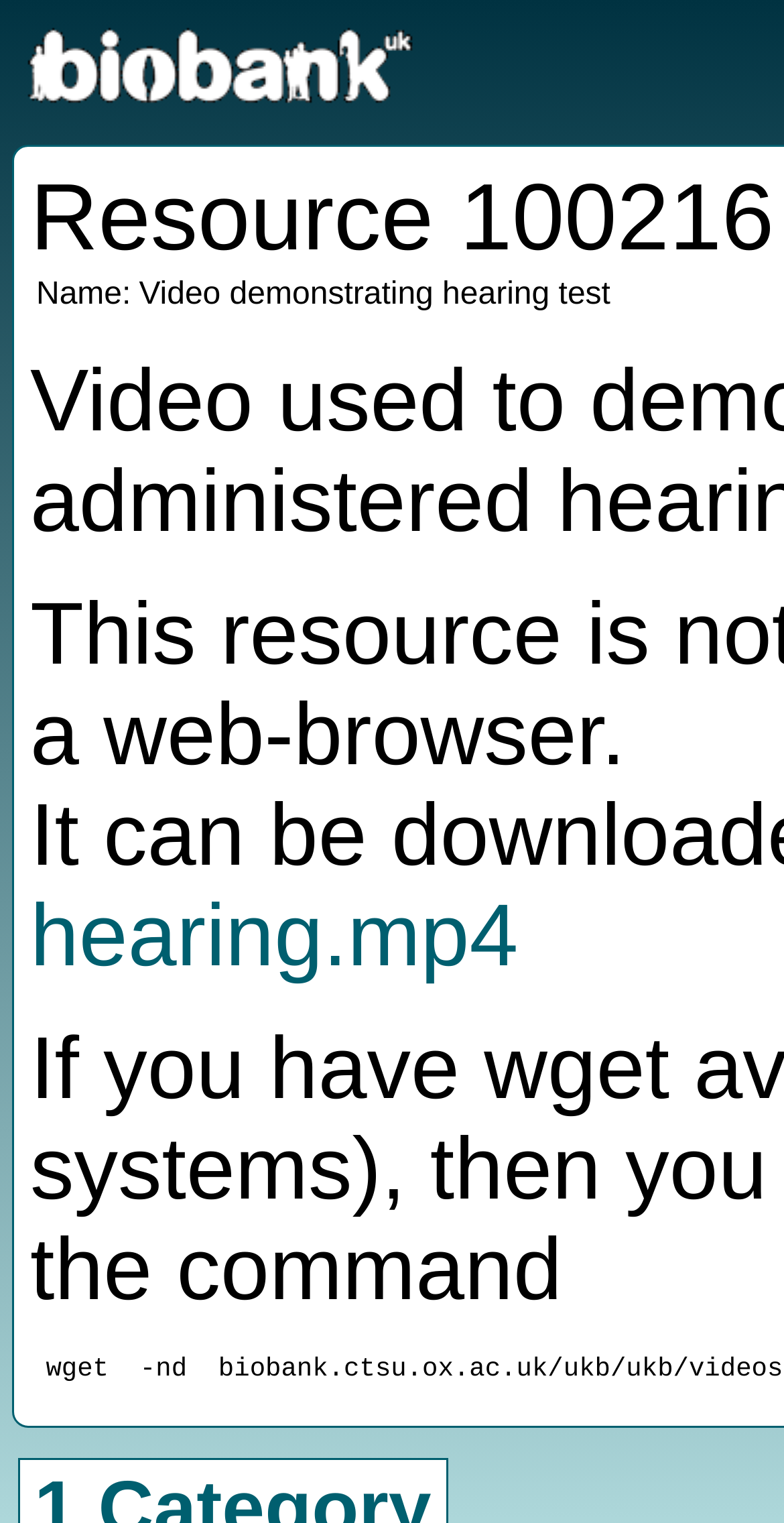How many columns are in the layout table?
Look at the screenshot and give a one-word or phrase answer.

2